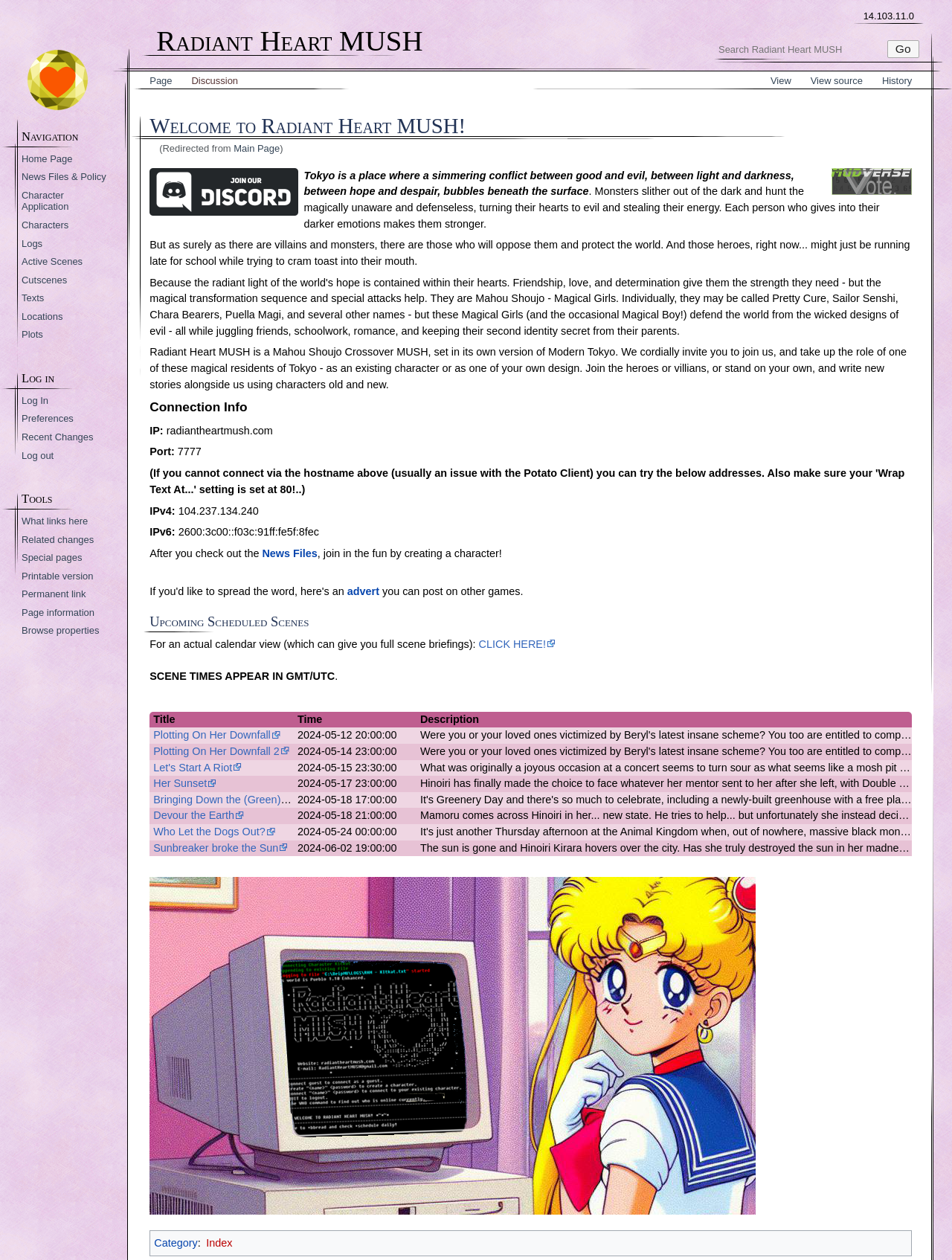Generate a thorough caption that explains the contents of the webpage.

The webpage is the main page of Radiant Heart MUSH, a Mahou Shoujo Crossover MUSH set in Modern Tokyo. At the top, there is a navigation bar with links to "Namespaces" and "Views". Below the navigation bar, there is a search box with a "Go" button. 

On the left side of the page, there is a heading "Welcome to Radiant Heart MUSH!" followed by a brief description of the game's setting, where good and evil forces are in conflict, and heroes must protect the world. There are also two images, "Discord.png" and "Mvvote.png", displayed on the left side.

The main content of the page is divided into several sections. The first section describes the game's premise, where players can take on the roles of magical residents of Tokyo, either as existing characters or as their own designs. 

The next section provides connection information, including IP addresses and port numbers. 

Below that, there is a section with a heading "Upcoming Scheduled Scenes", which lists several upcoming scenes, including "Plotting On Her Downfall", "Let's Start A Riot", and "Her Sunset". Each scene has a title, time, and description, and is linked to a more detailed page. 

The page also has a table with four rows, each representing a different scene, with columns for title, time, and description.